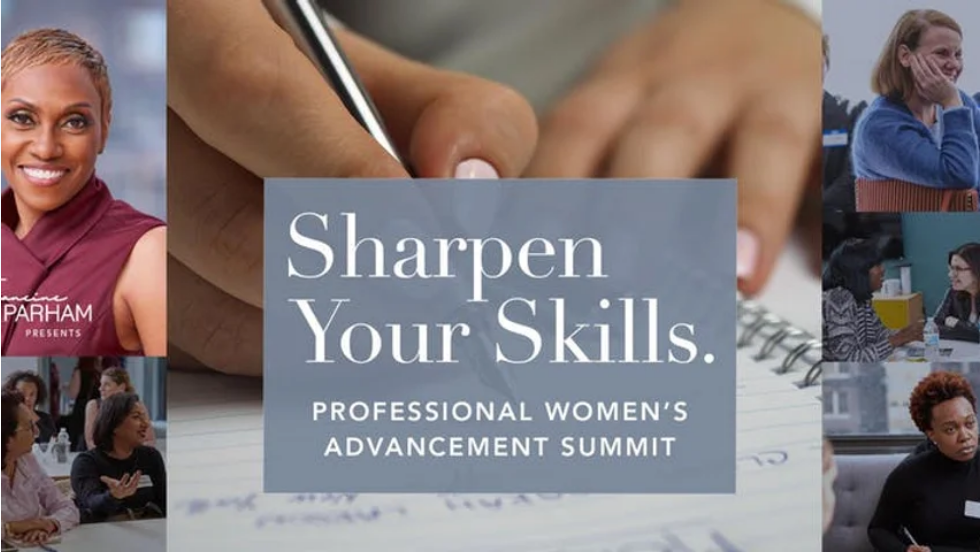What is the central theme of the image?
Using the image, answer in one word or phrase.

Skill development